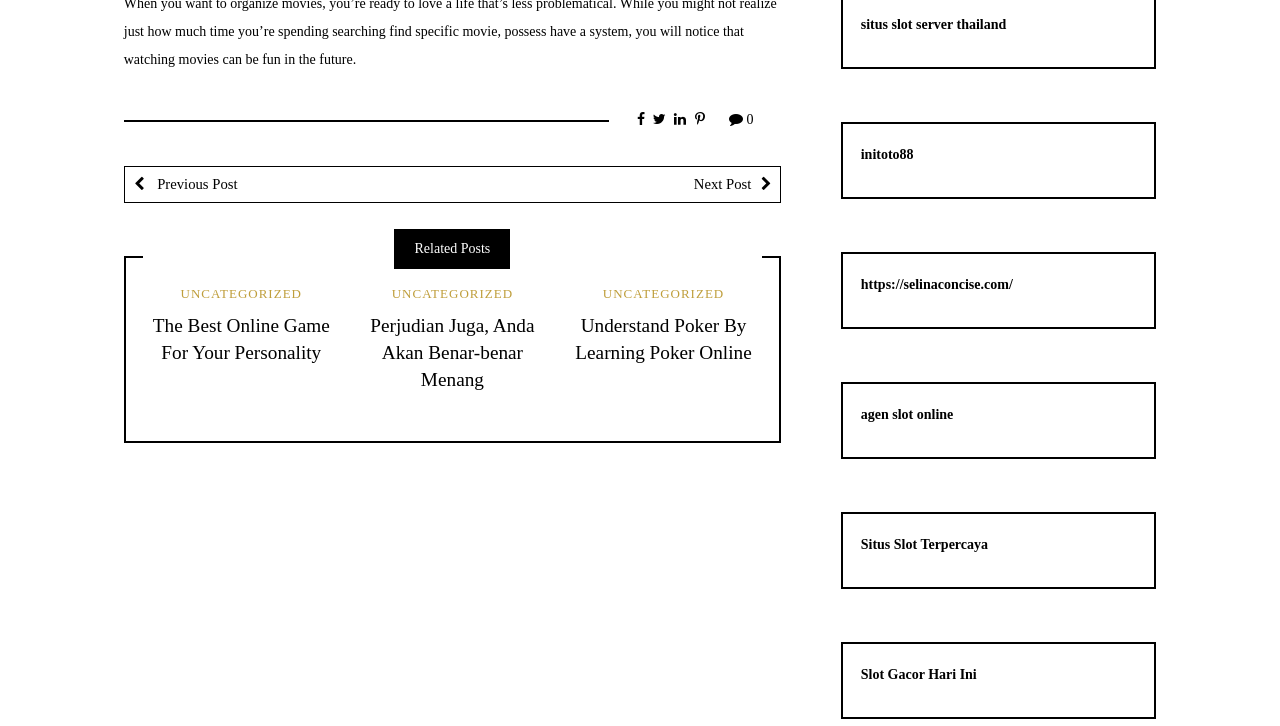Give a short answer to this question using one word or a phrase:
What is the category of the first related post?

UNCATEGORIZED